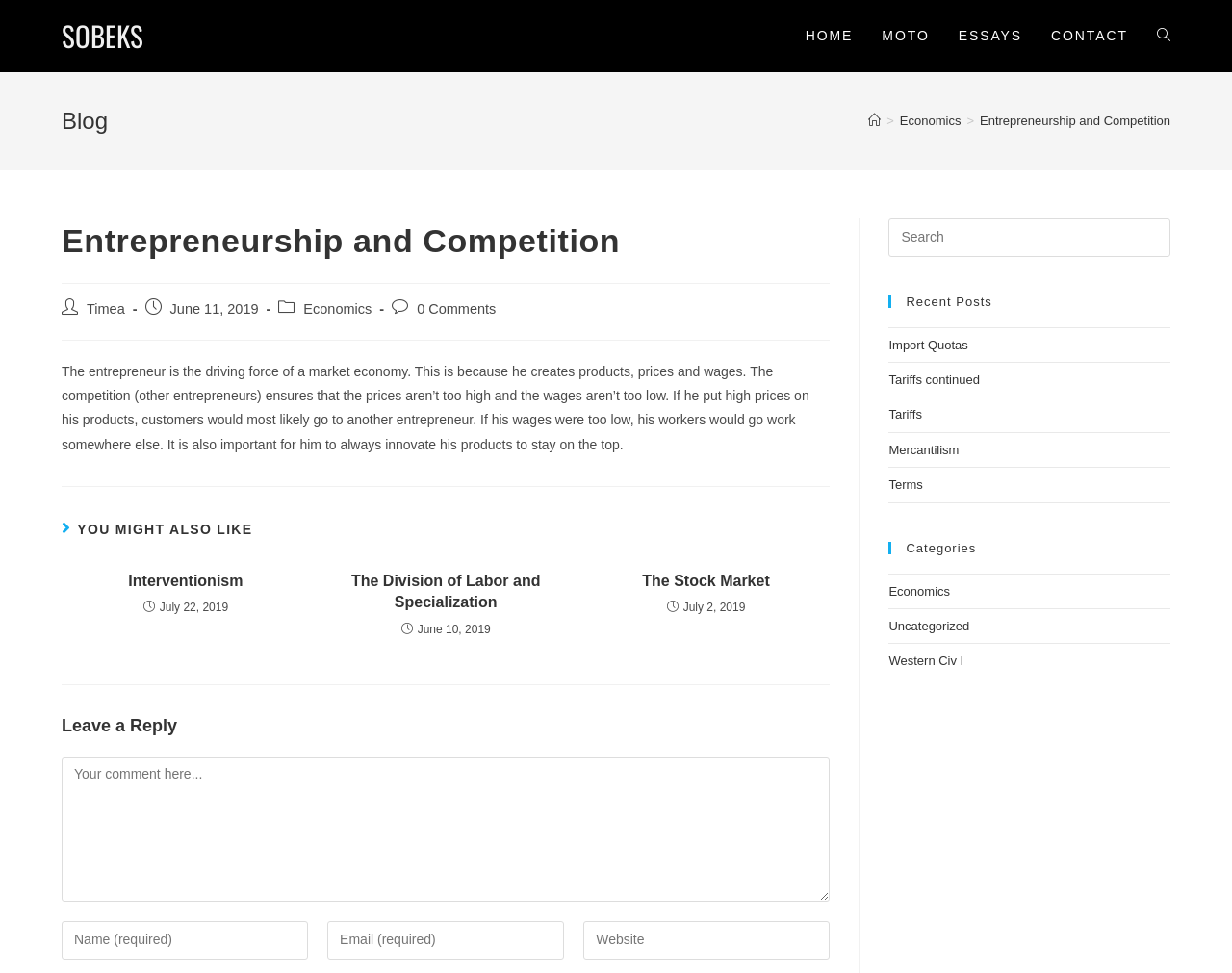Find the bounding box coordinates for the HTML element described as: "Entrepreneurship and Competition". The coordinates should consist of four float values between 0 and 1, i.e., [left, top, right, bottom].

[0.795, 0.117, 0.95, 0.131]